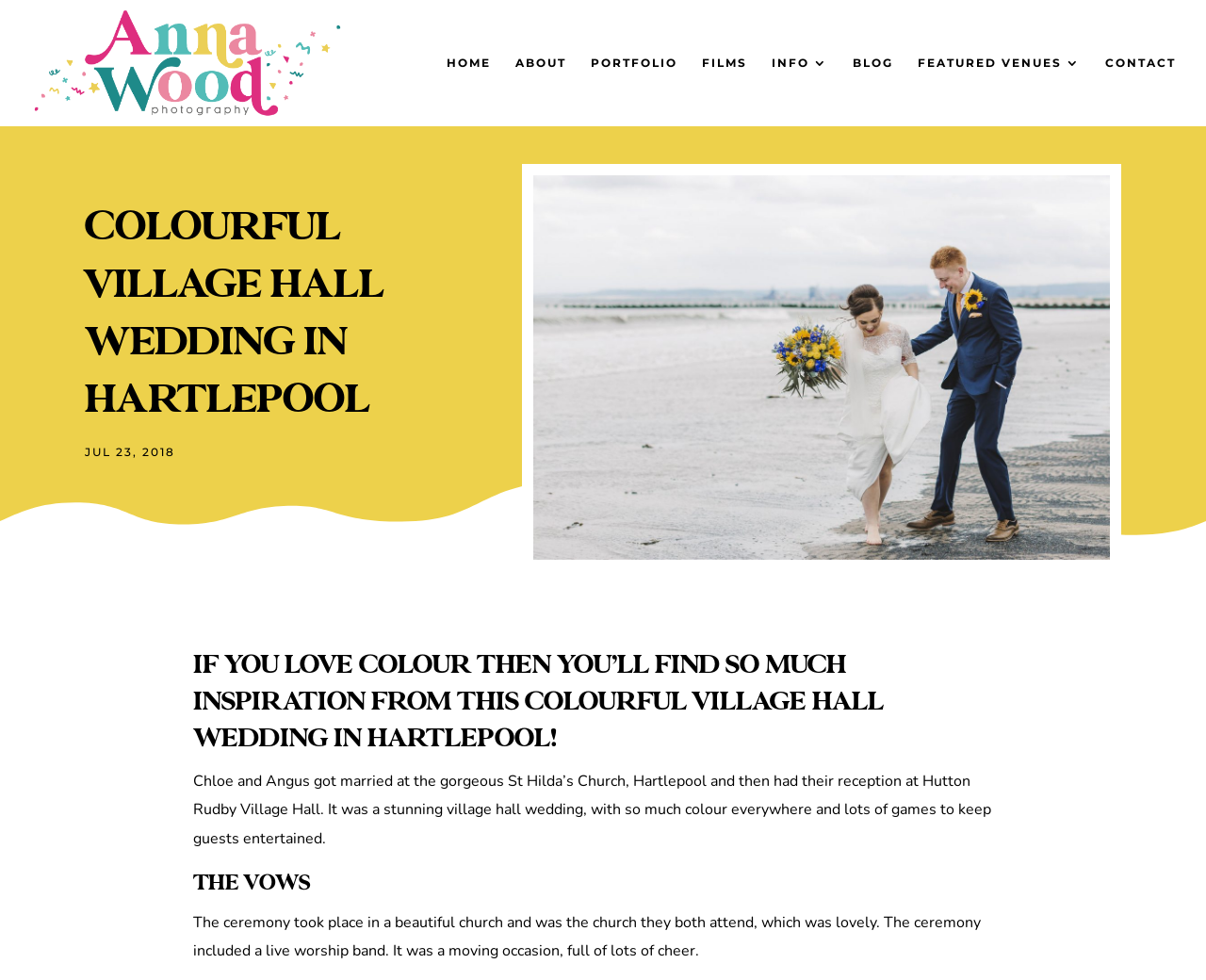Indicate the bounding box coordinates of the clickable region to achieve the following instruction: "contact the photographer."

[0.916, 0.058, 0.975, 0.129]